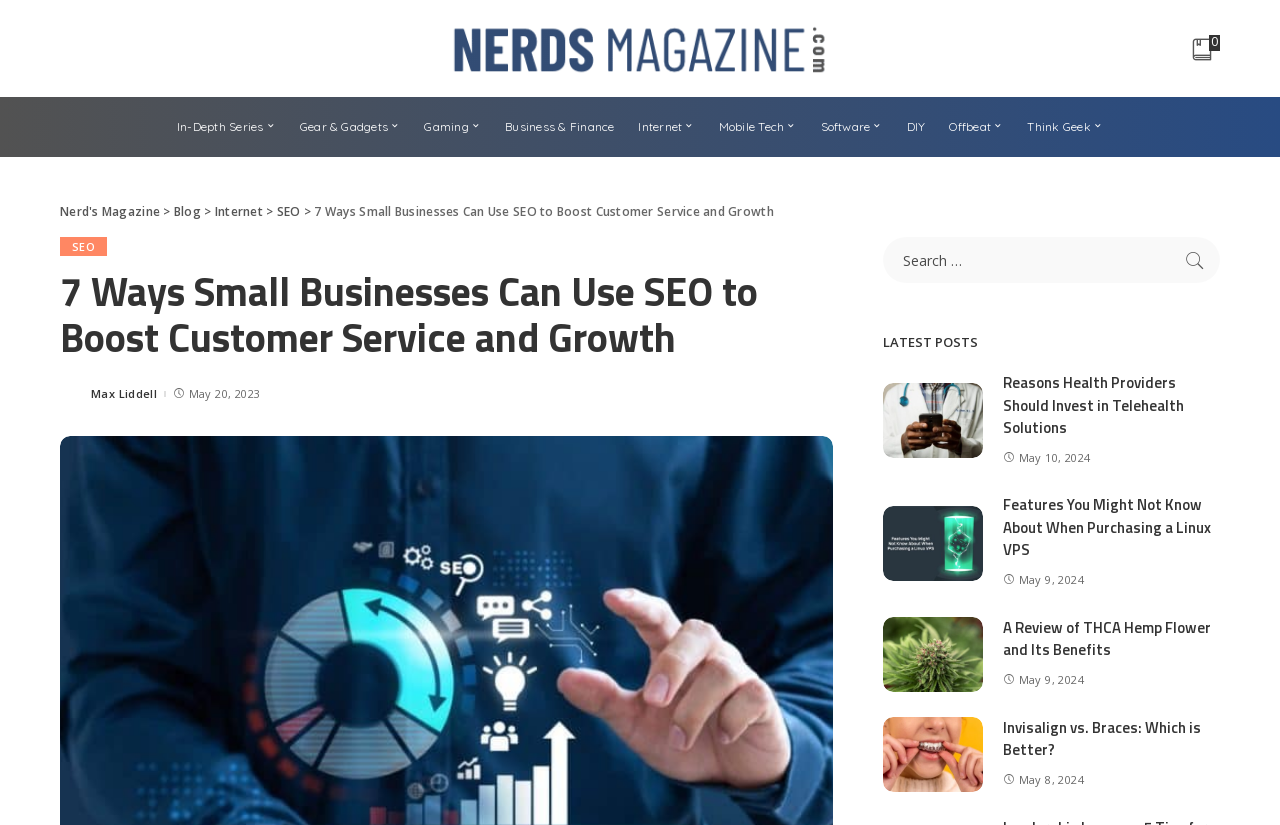Show me the bounding box coordinates of the clickable region to achieve the task as per the instruction: "Click on the 'SEO' link".

[0.216, 0.246, 0.235, 0.267]